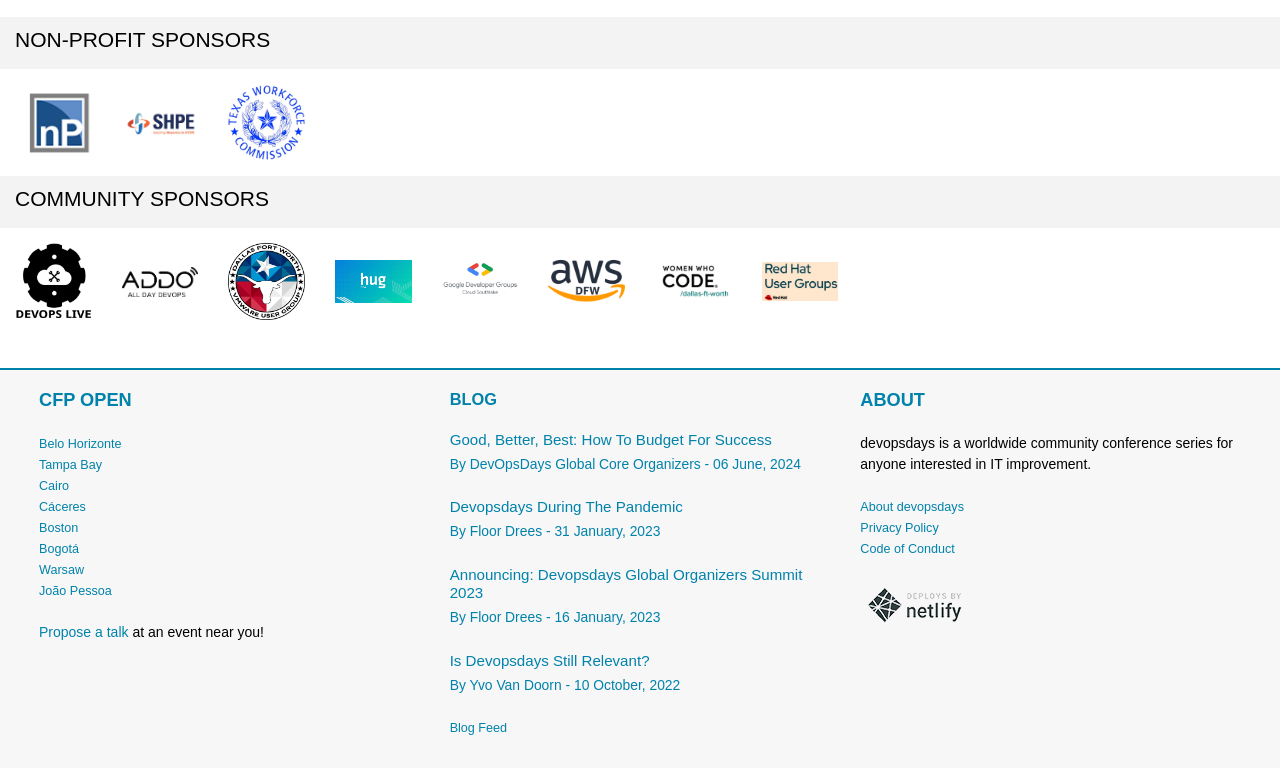Please specify the bounding box coordinates of the region to click in order to perform the following instruction: "Click on nonPareil sponsor link".

[0.012, 0.146, 0.072, 0.167]